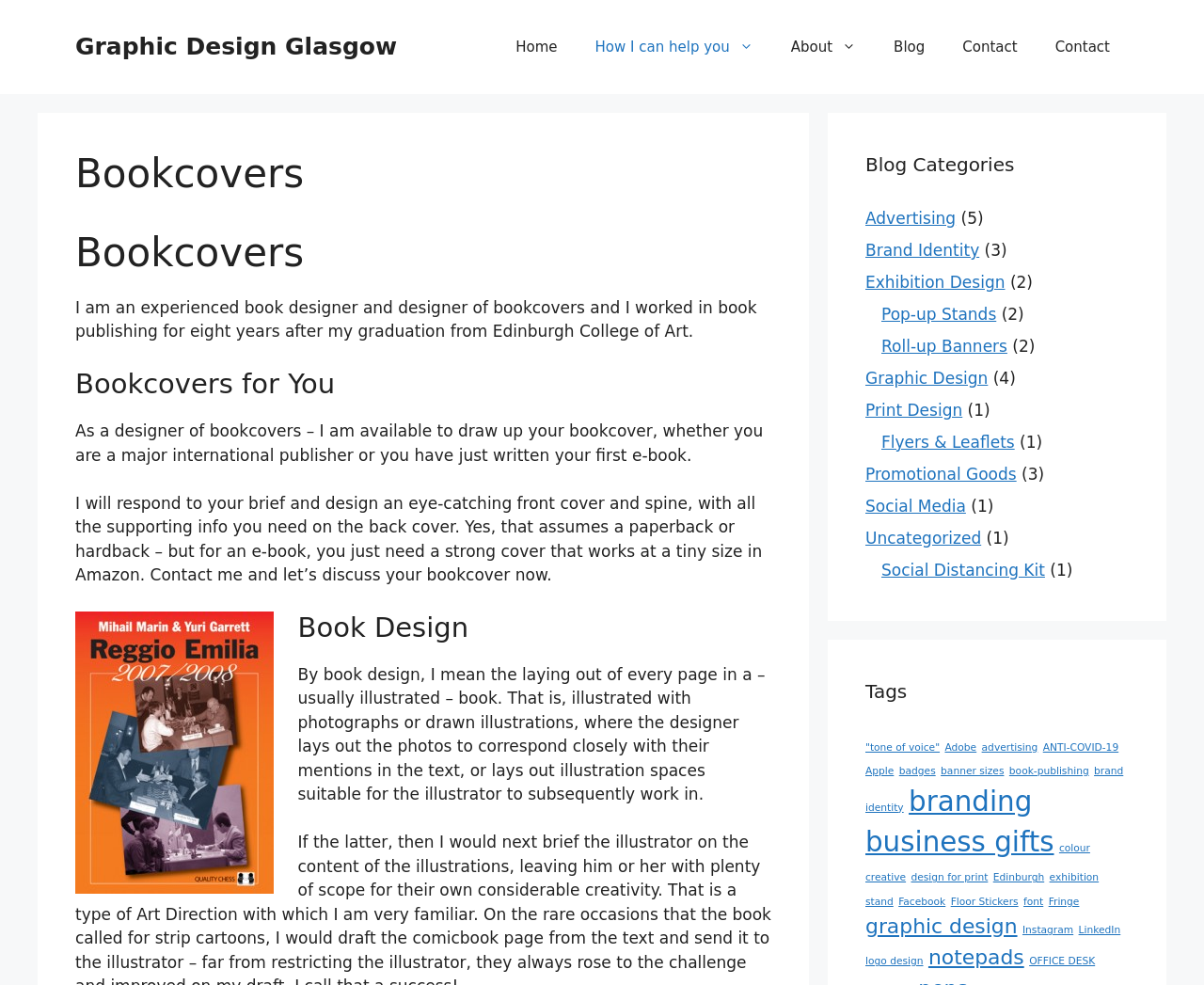How many blog categories are listed?
Answer the question with a single word or phrase, referring to the image.

12